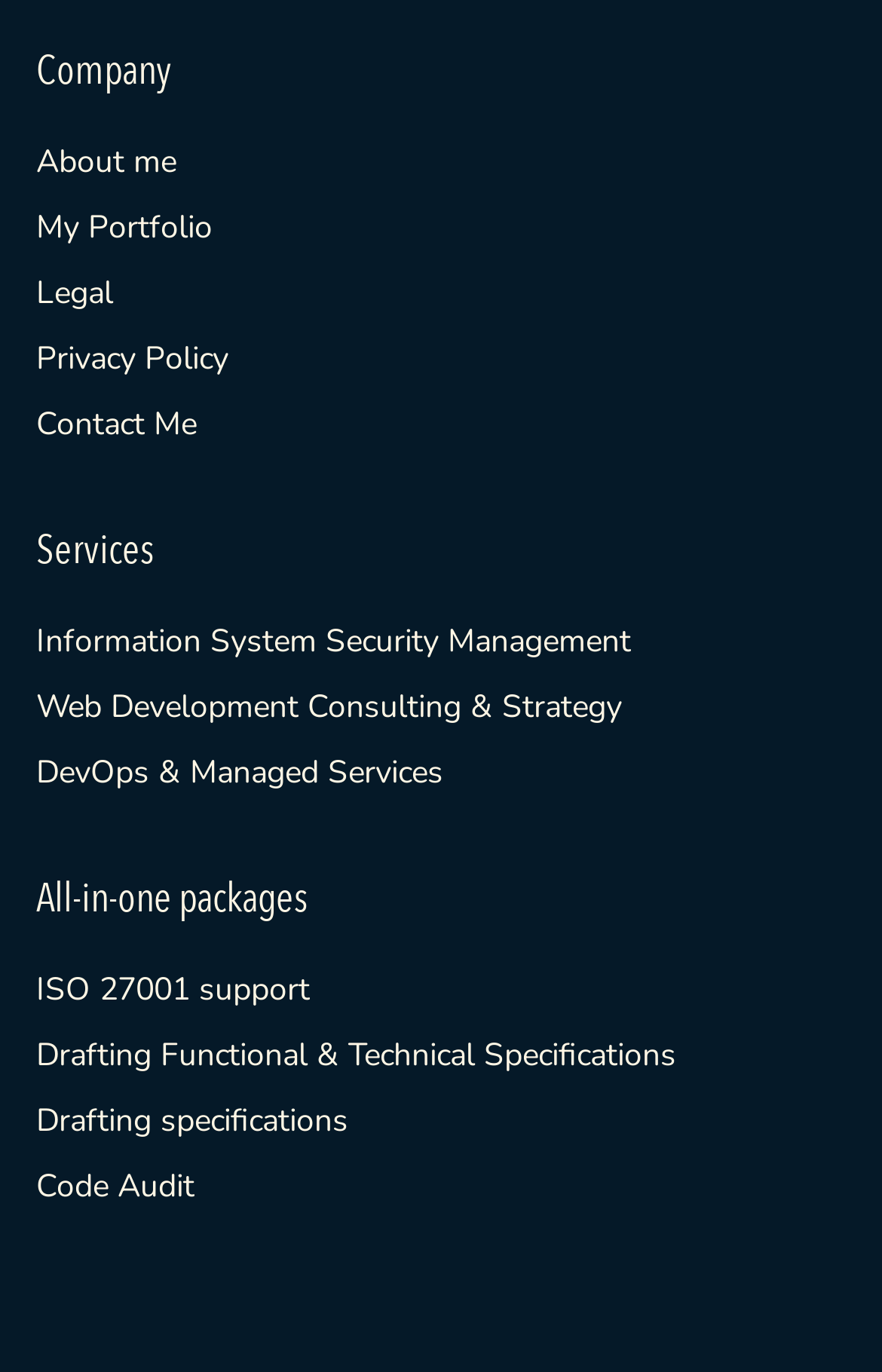Please specify the bounding box coordinates in the format (top-left x, top-left y, bottom-right x, bottom-right y), with values ranging from 0 to 1. Identify the bounding box for the UI component described as follows: ISO 27001 support

[0.041, 0.704, 0.351, 0.739]